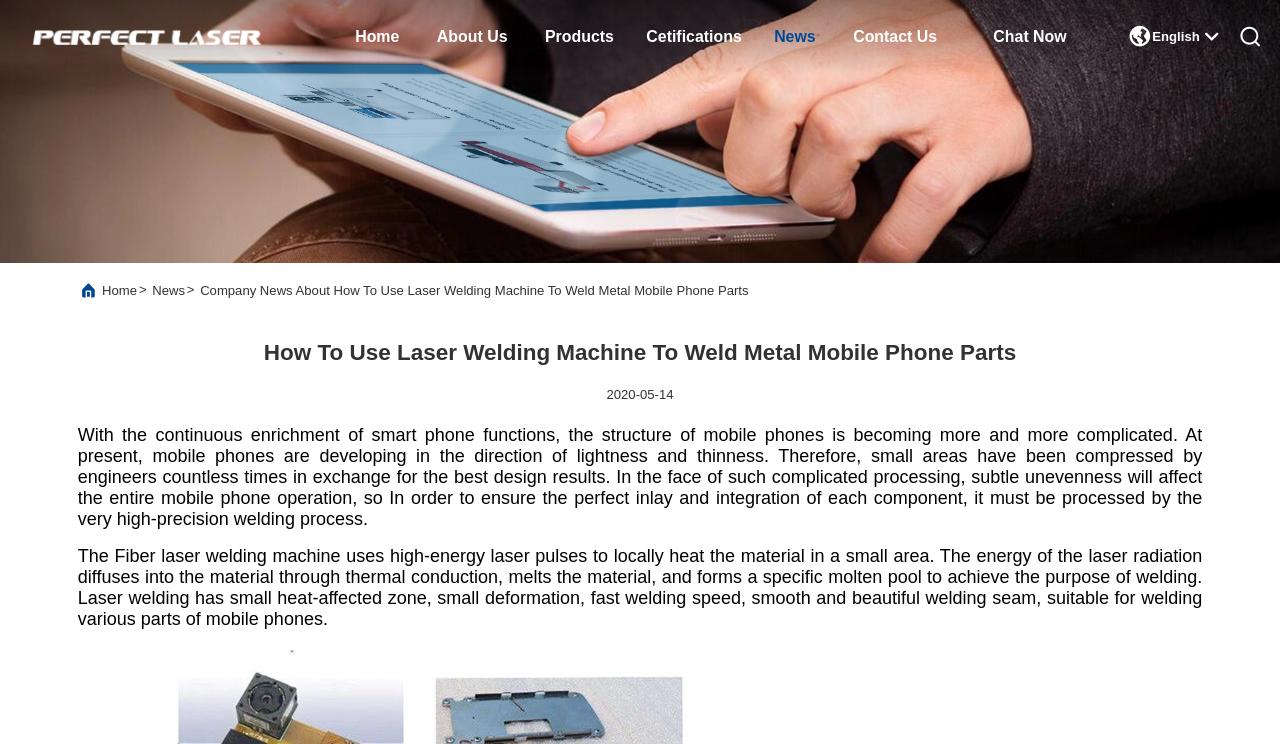Locate the bounding box coordinates of the clickable region to complete the following instruction: "Switch to English."

[0.9, 0.039, 0.937, 0.059]